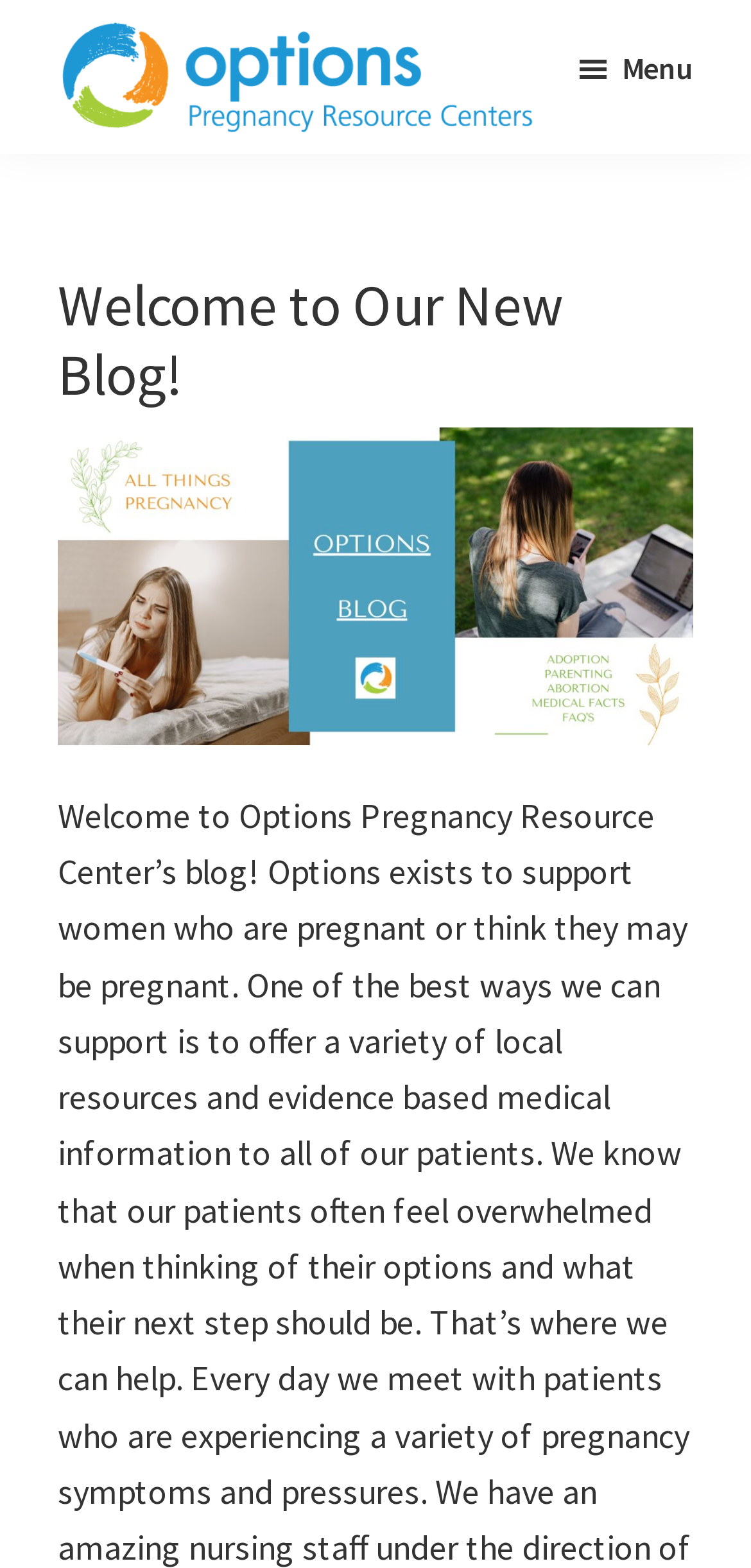Utilize the details in the image to give a detailed response to the question: What is the name of the organization?

I found the name of the organization by looking at the link element with the text 'Options Pregnancy Resource Centers' which is located at the top of the page, and it is also accompanied by an image with the same name.